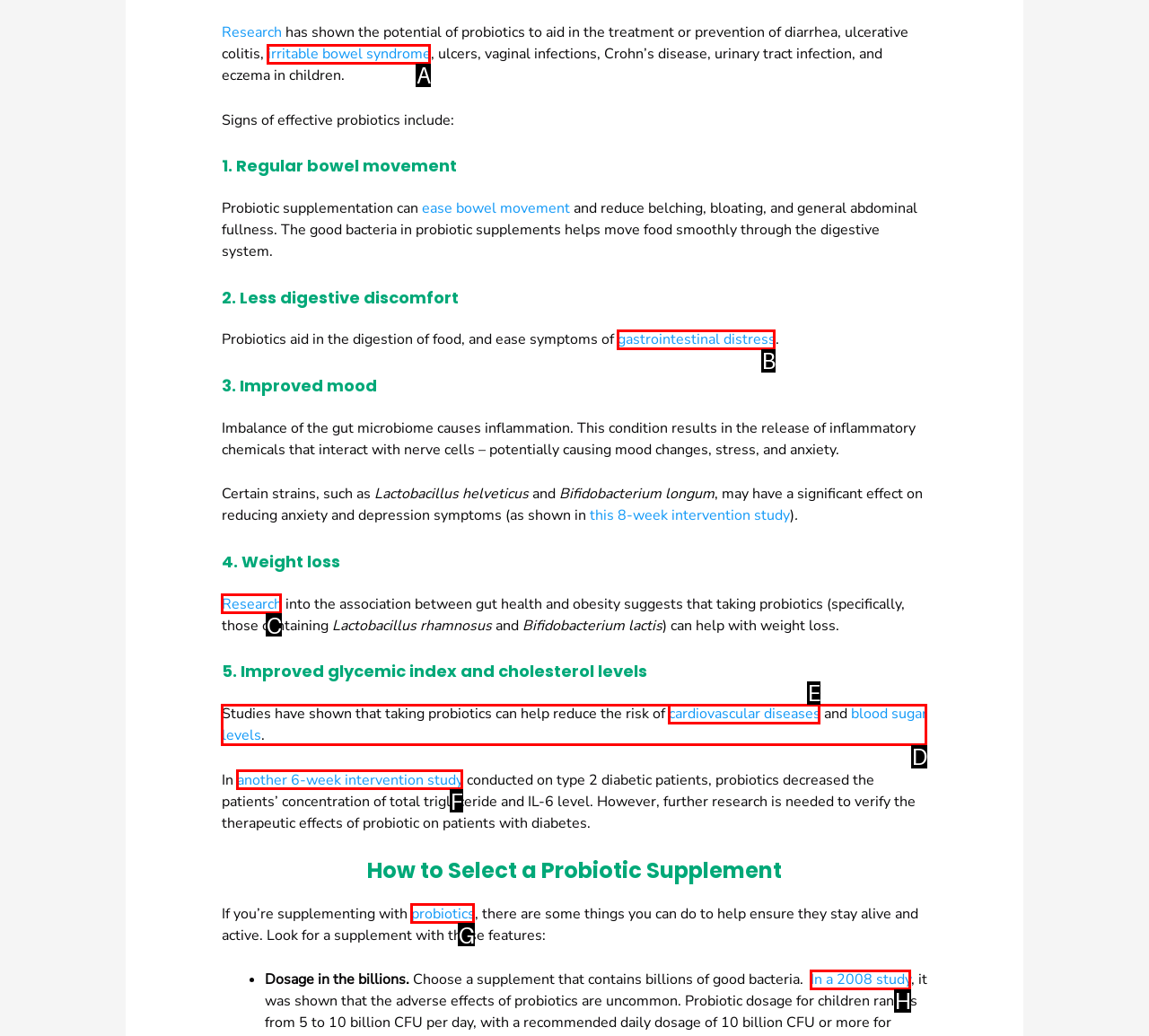Determine the HTML element that best aligns with the description: gastrointestinal distress
Answer with the appropriate letter from the listed options.

B